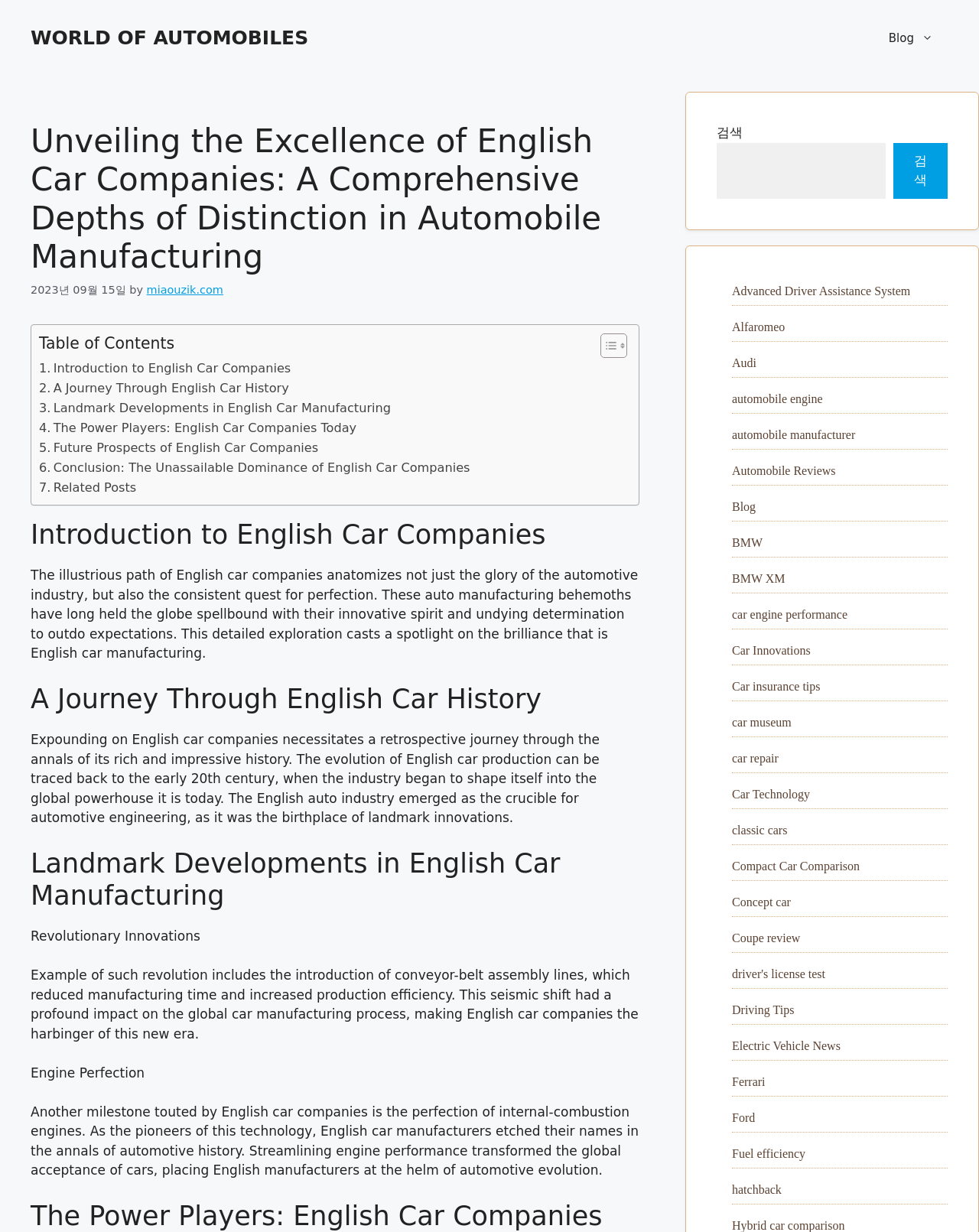Construct a thorough caption encompassing all aspects of the webpage.

This webpage is about the excellence of English car companies, showcasing their journey, history, and innovations in the automotive industry. At the top, there is a banner with a link to the "WORLD OF AUTOMOBILES" website. Below the banner, there is a navigation menu with a link to the "Blog" section.

The main content is divided into sections, each with a heading and descriptive text. The first section is an introduction to English car companies, highlighting their innovative spirit and determination to outdo expectations. The second section takes the reader on a journey through English car history, tracing the evolution of the industry from the early 20th century.

The third section focuses on landmark developments in English car manufacturing, including the introduction of conveyor-belt assembly lines and the perfection of internal-combustion engines. These innovations had a profound impact on the global car manufacturing process, making English car companies pioneers in the field.

The webpage also features a table of contents with links to different sections, including "Introduction to English Car Companies", "A Journey Through English Car History", "Landmark Developments in English Car Manufacturing", and more.

On the right side of the webpage, there is a complementary section with a search bar and links to various topics related to cars, such as advanced driver assistance systems, automobile manufacturers, car reviews, and more. There are 25 links in total, covering a range of car-related topics.

Overall, the webpage provides a comprehensive overview of the excellence of English car companies, their history, and their contributions to the automotive industry.